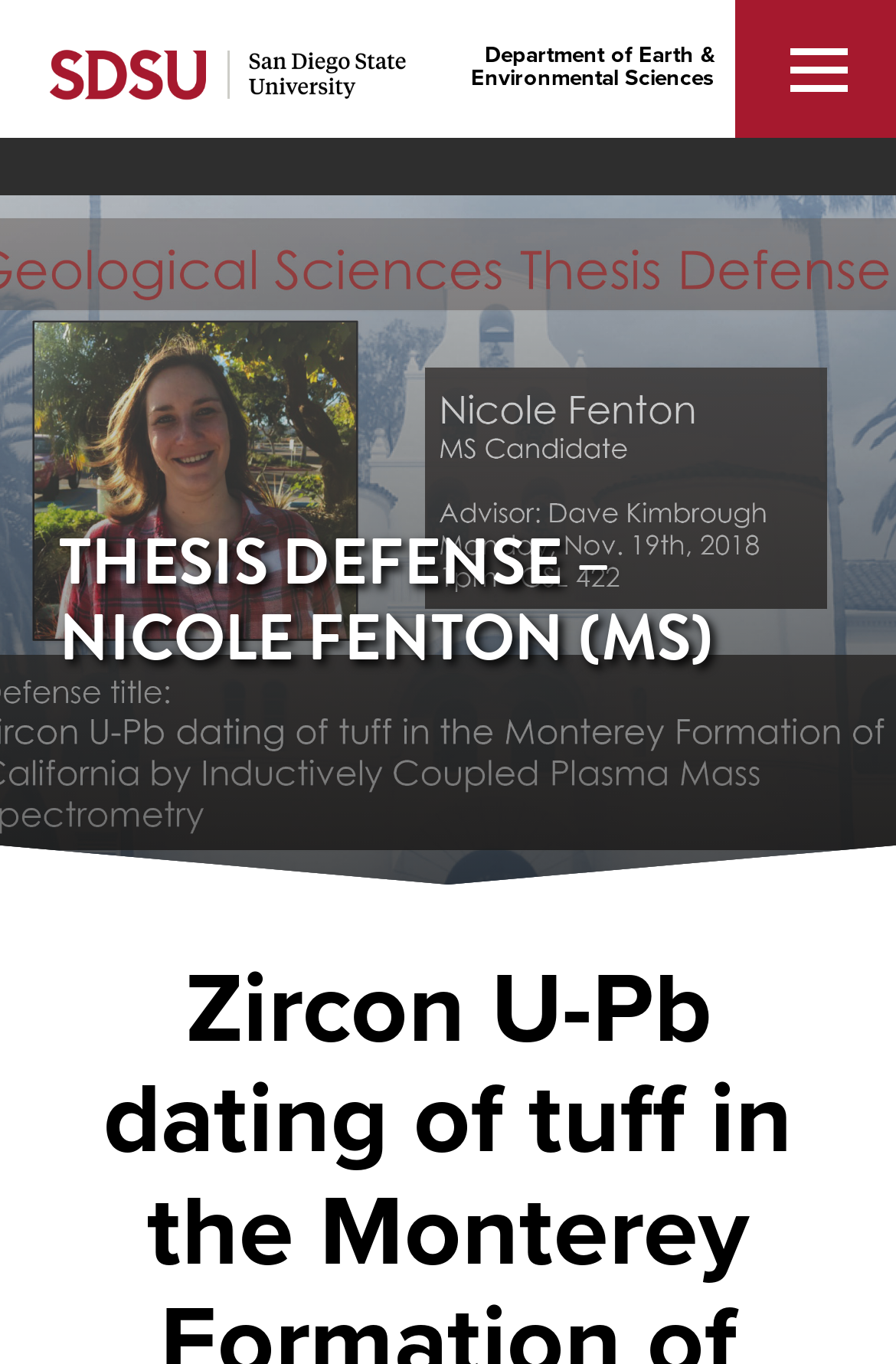What degree is Nicole Fenton pursuing?
Please give a detailed and elaborate answer to the question based on the image.

The degree being pursued by Nicole Fenton can be found in the center of the webpage, where there is a heading with the text 'THESIS DEFENSE – NICOLE FENTON (MS)'. The '(MS)' suggests that Nicole Fenton is pursuing a Master's degree.